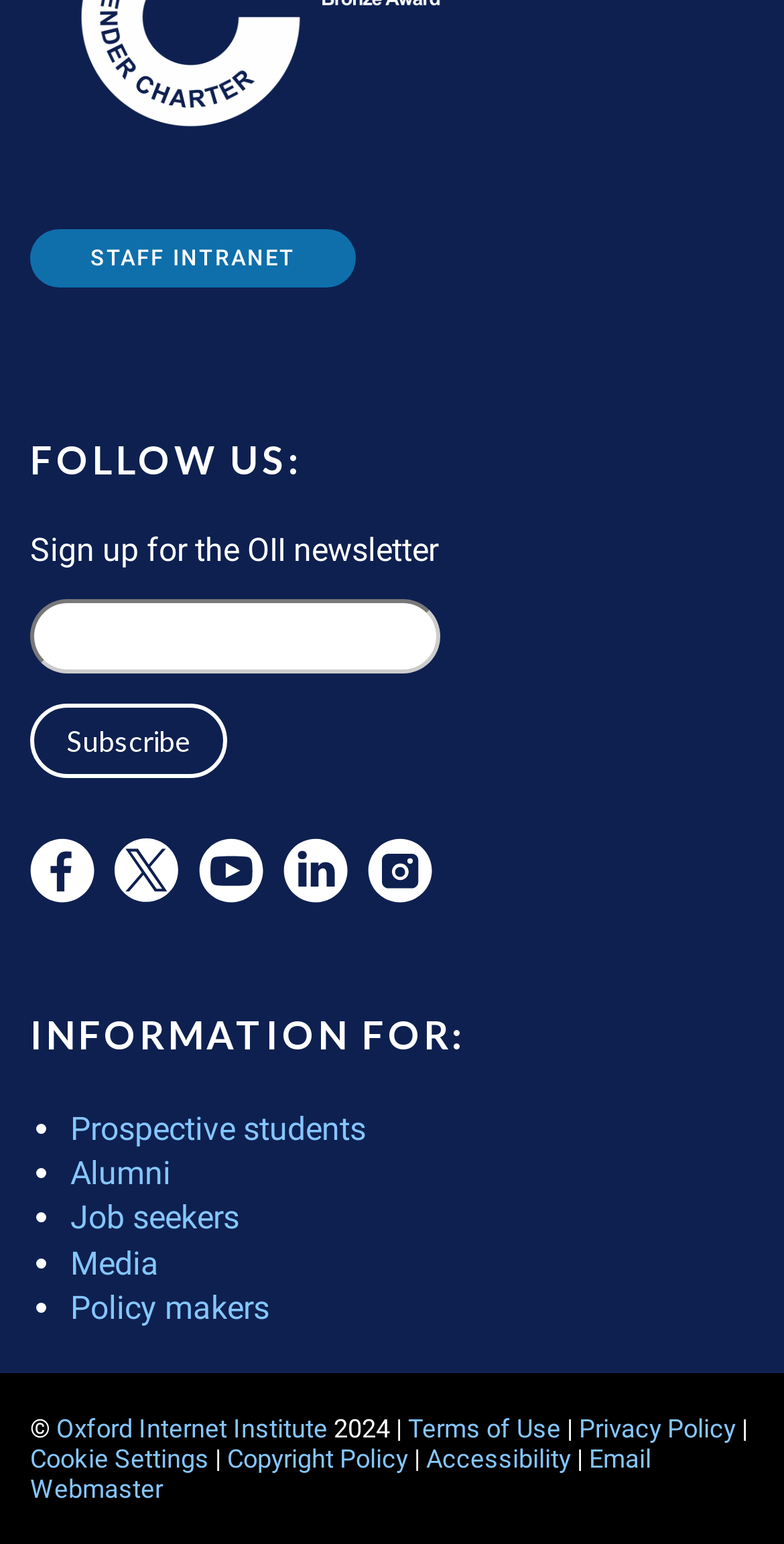Locate the bounding box coordinates of the clickable part needed for the task: "View information for prospective students".

[0.09, 0.718, 0.467, 0.743]